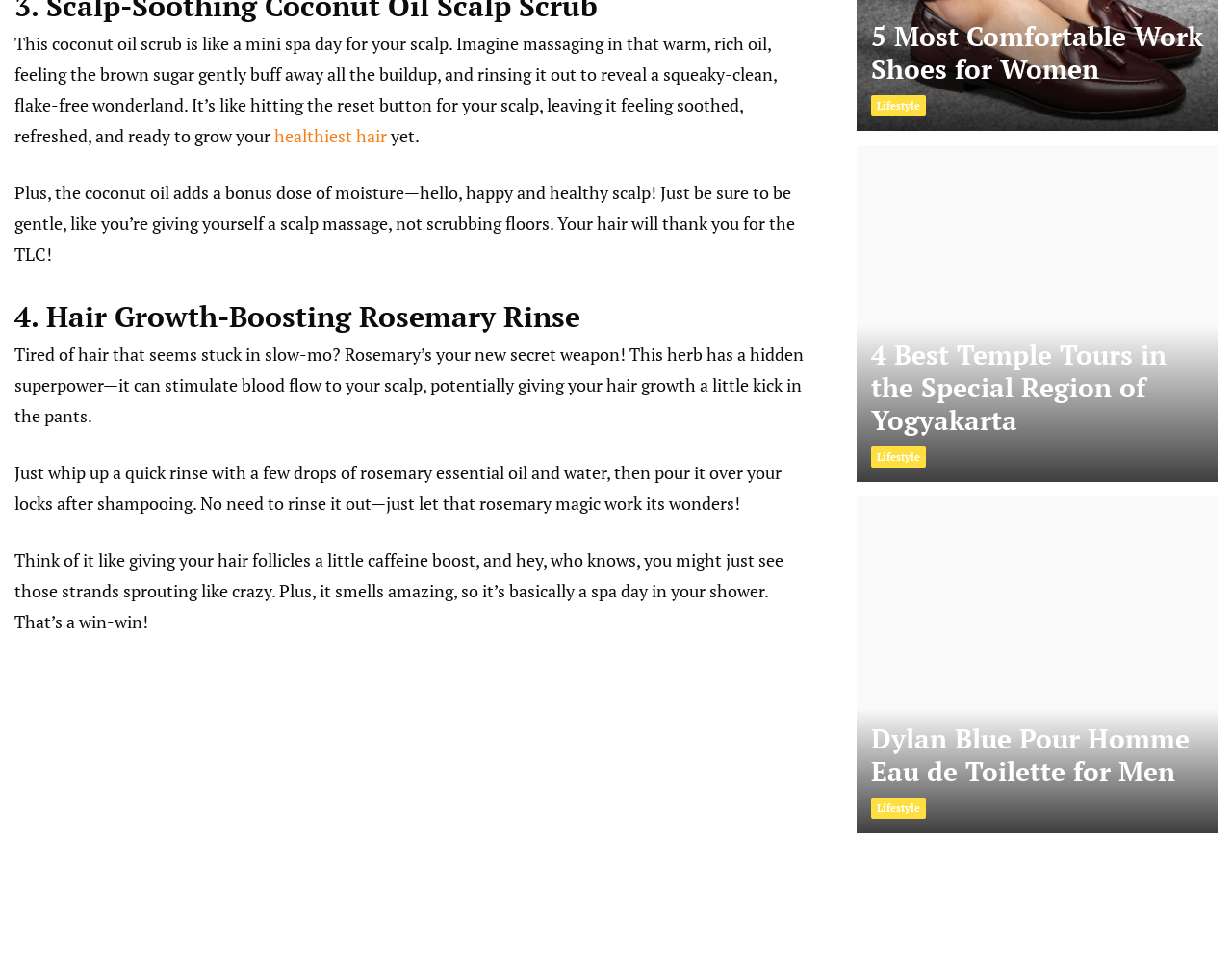Determine the bounding box for the UI element described here: "Lifestyle".

[0.707, 0.463, 0.752, 0.485]